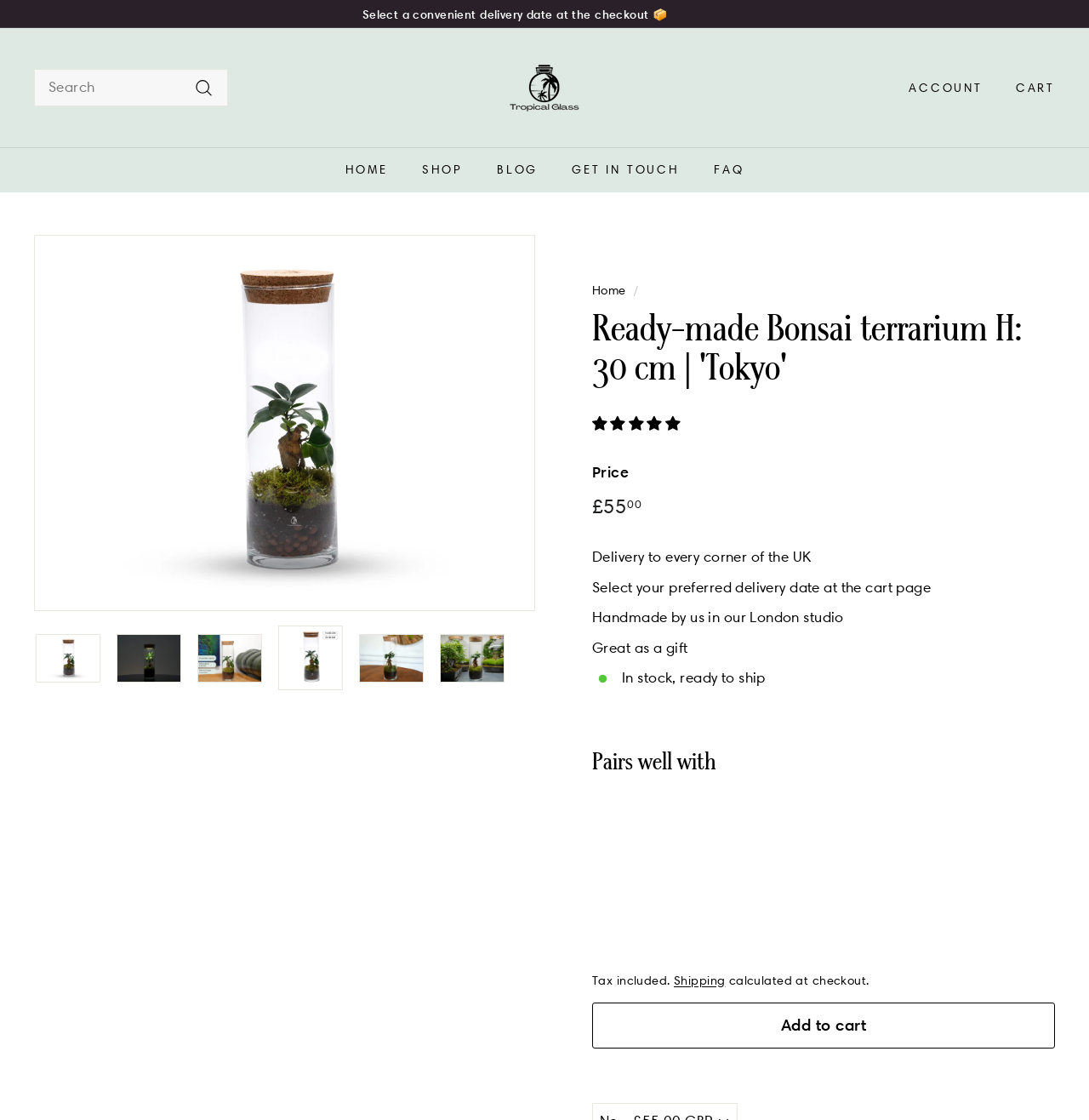Provide the bounding box coordinates of the HTML element described by the text: "import 'components/image-element';".

[0.107, 0.566, 0.166, 0.609]